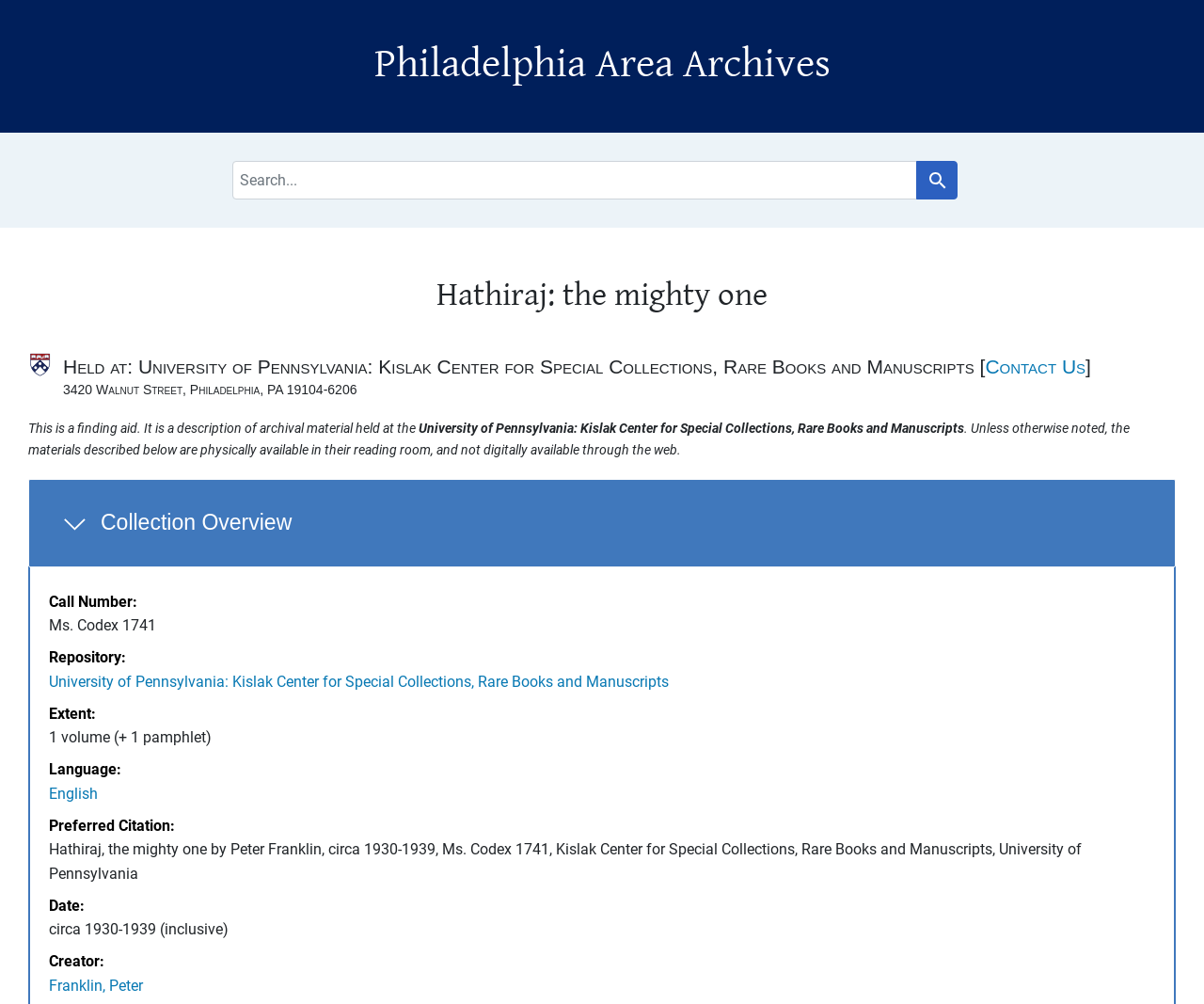What is the date of the collection?
Please utilize the information in the image to give a detailed response to the question.

I found the answer by looking at the description list detail element with the text 'circa 1930-1939 (inclusive)' which is located under the 'Collection Overview' section, indicating that the date of the collection is circa 1930-1939.